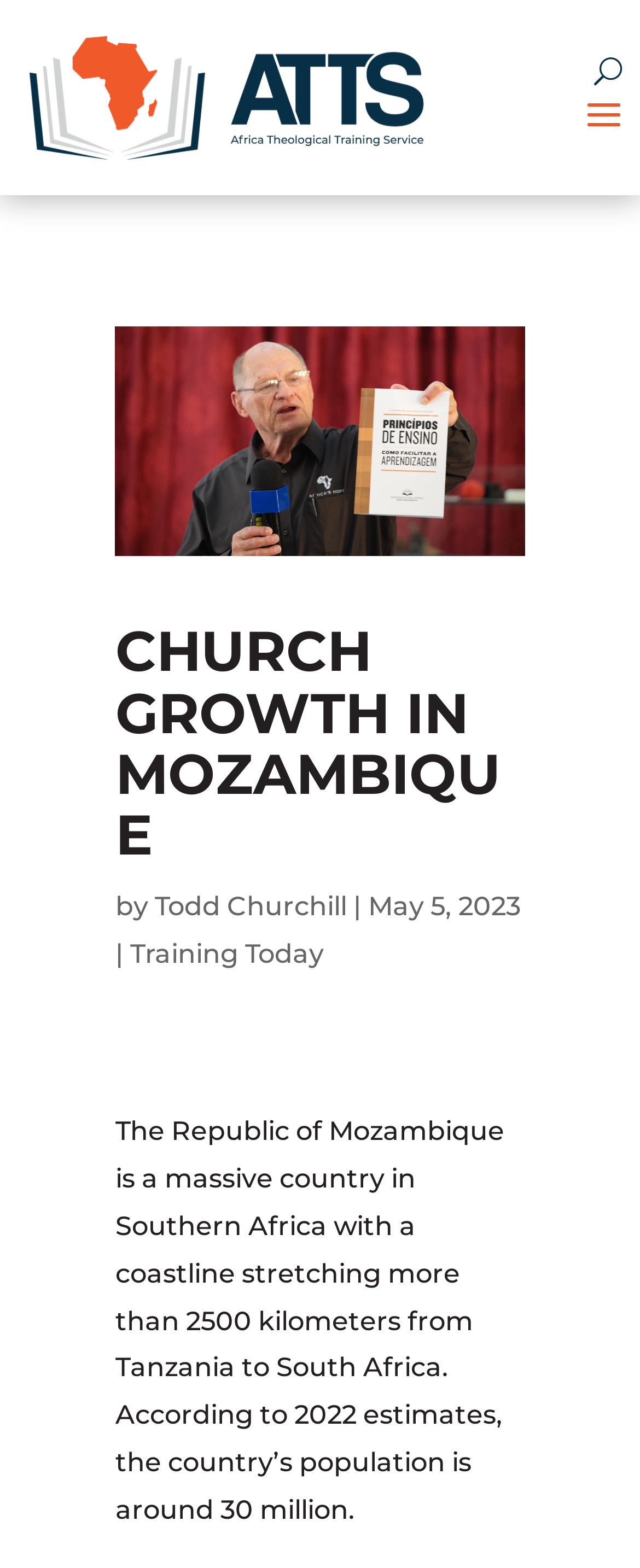Use a single word or phrase to answer the following:
What is the approximate population of Mozambique?

30 million